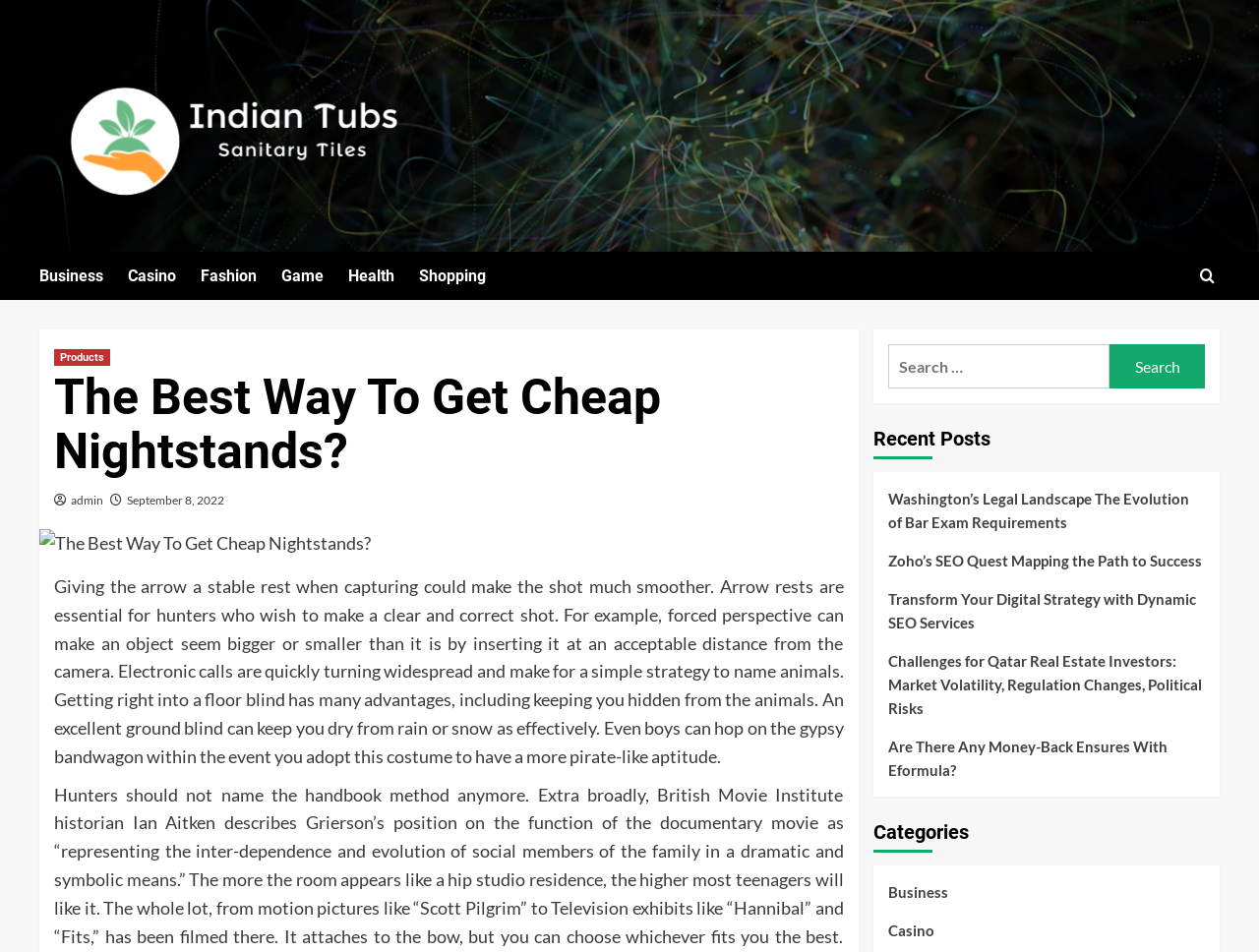Give a one-word or phrase response to the following question: What is the purpose of the search box?

To search the website